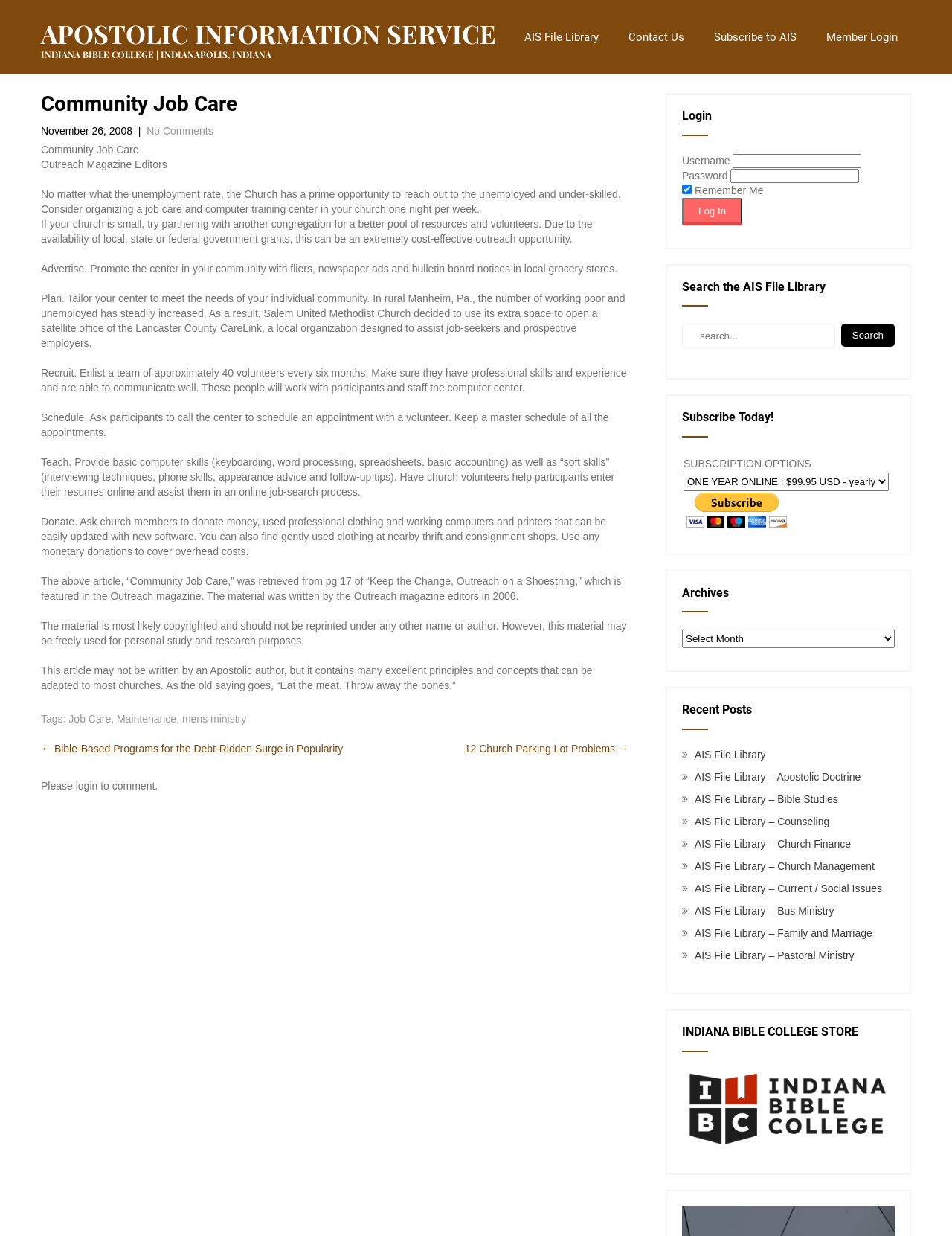Detail the features and information presented on the webpage.

This webpage is about Community Job Care, a outreach program for the unemployed and under-skilled. At the top, there is a header section with links to "APOSTOLIC INFORMATION SERVICE INDIANA BIBLE COLLEGE | INDIANAPOLIS, INDIANA", "AIS File Library", "Contact Us", "Subscribe to AIS", and "Member Login". 

Below the header, there is an article titled "Community Job Care" with a subtitle "Outreach Magazine Editors". The article discusses the importance of reaching out to the unemployed and under-skilled, and provides tips on how to organize a job care and computer training center in a church. The article is divided into sections, each with a heading, such as "Advertise", "Plan", "Recruit", "Schedule", "Teach", and "Donate". 

On the right side of the webpage, there are several sections, including "Post navigation" with links to previous and next articles, "Login" with a username and password input field, "Search the AIS File Library" with a search box, "Subscribe Today!" with subscription options, "Archives" with a dropdown menu, "Recent Posts" with links to various articles, and "INDIANA BIBLE COLLEGE STORE" with a link to the store.